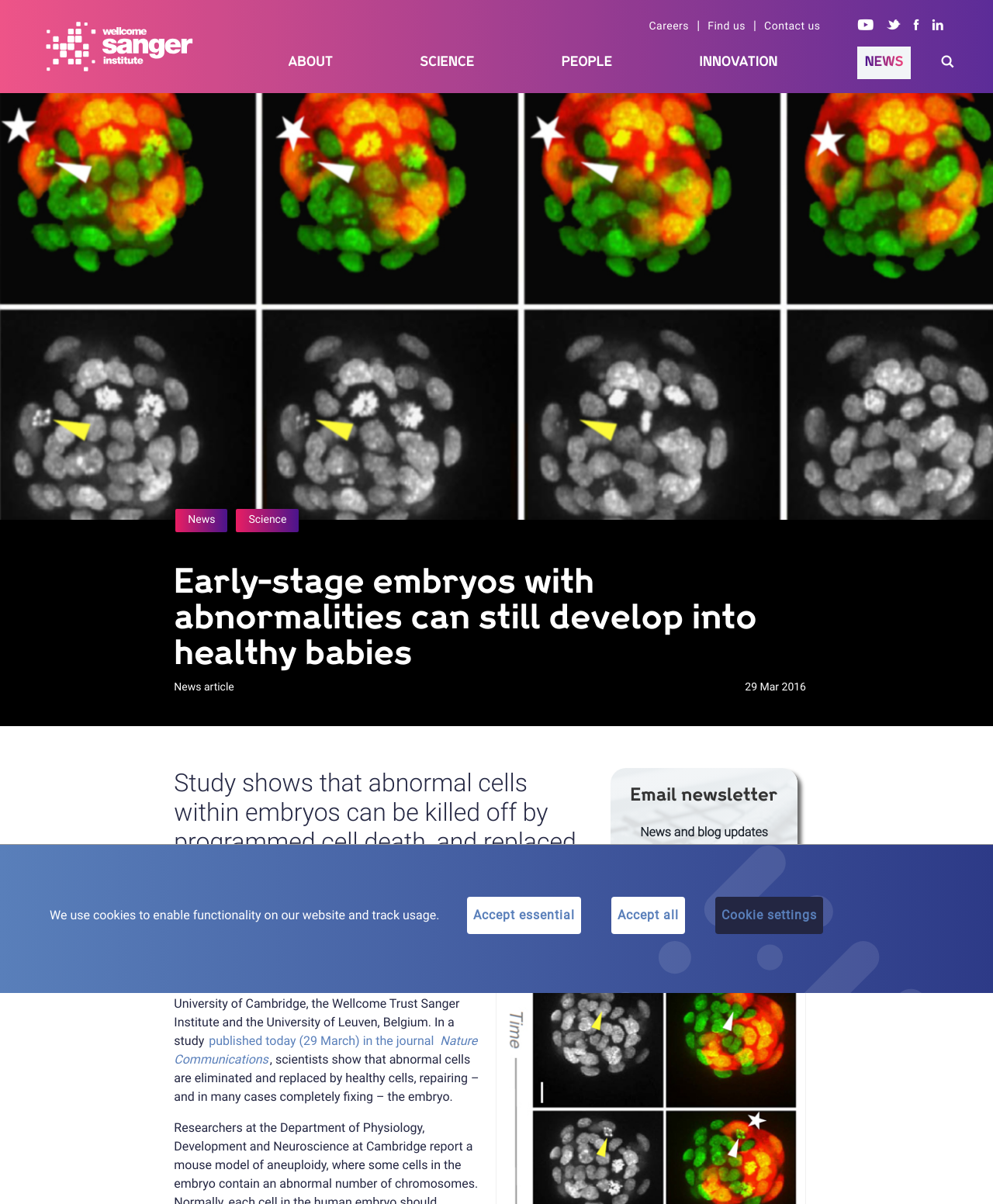Please predict the bounding box coordinates of the element's region where a click is necessary to complete the following instruction: "Sign up for the email newsletter". The coordinates should be represented by four float numbers between 0 and 1, i.e., [left, top, right, bottom].

[0.668, 0.716, 0.749, 0.743]